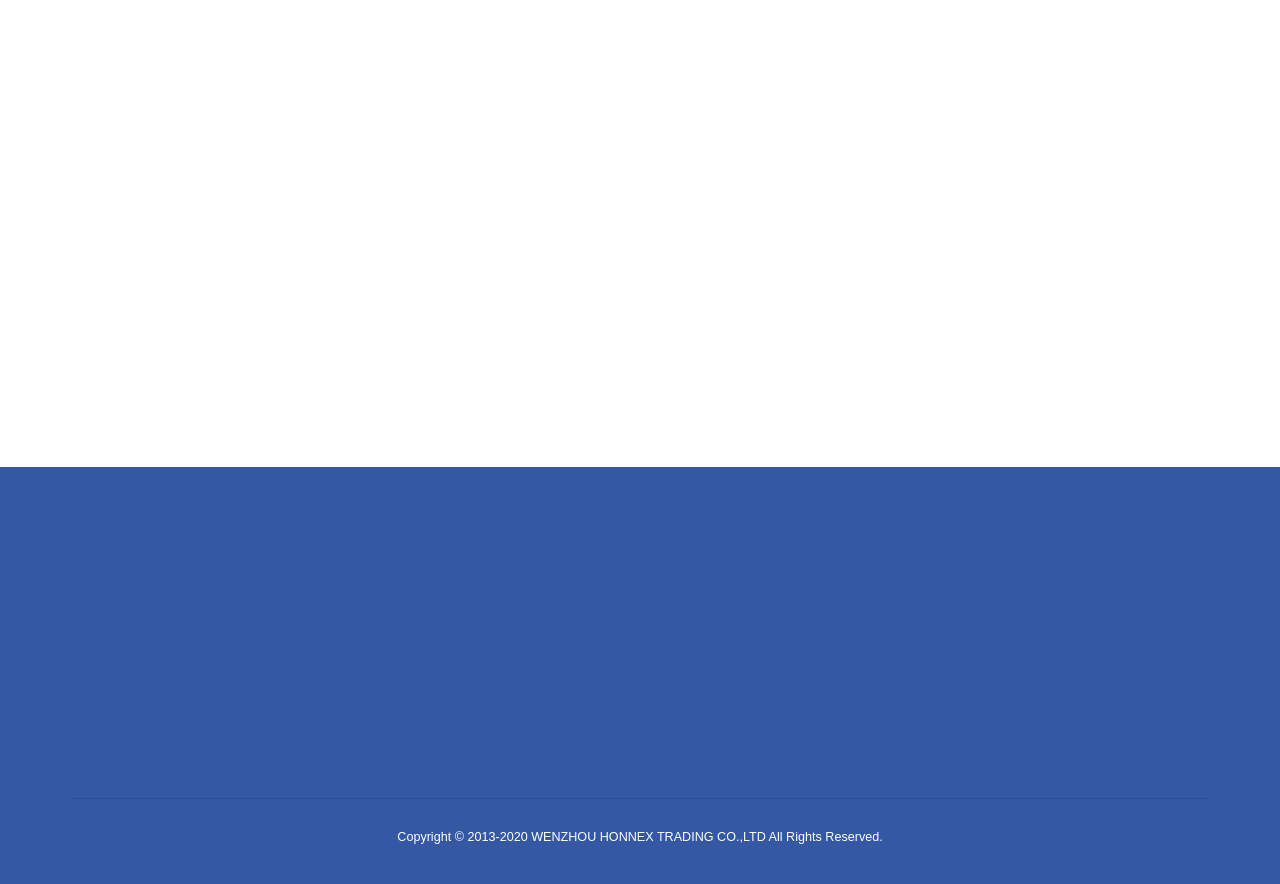Please determine the bounding box coordinates of the element to click on in order to accomplish the following task: "Enter your name in the textbox". Ensure the coordinates are four float numbers ranging from 0 to 1, i.e., [left, top, right, bottom].

[0.055, 0.607, 0.316, 0.652]